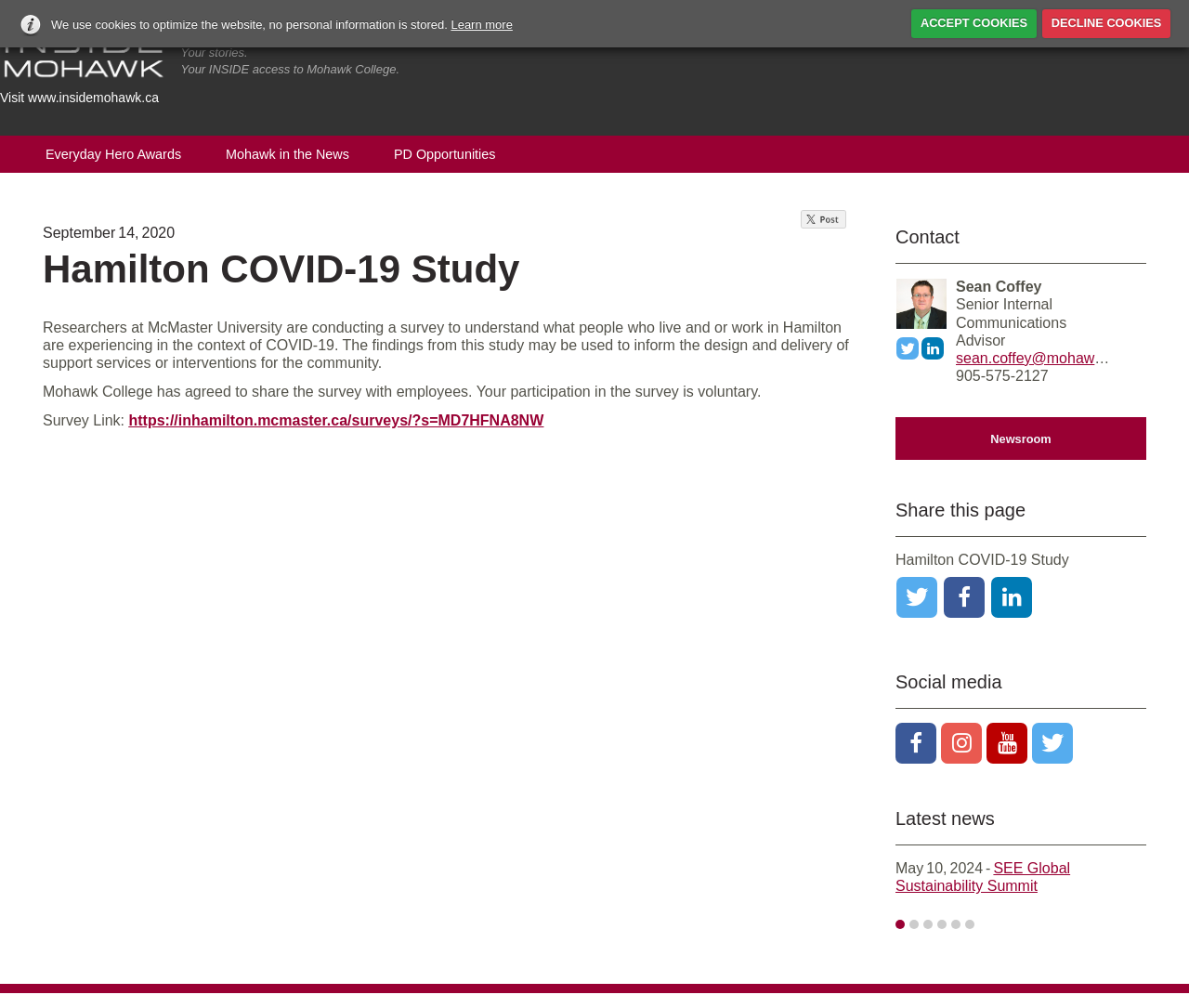Find the bounding box of the element with the following description: "Mohawk in the News". The coordinates must be four float numbers between 0 and 1, formatted as [left, top, right, bottom].

[0.171, 0.135, 0.312, 0.172]